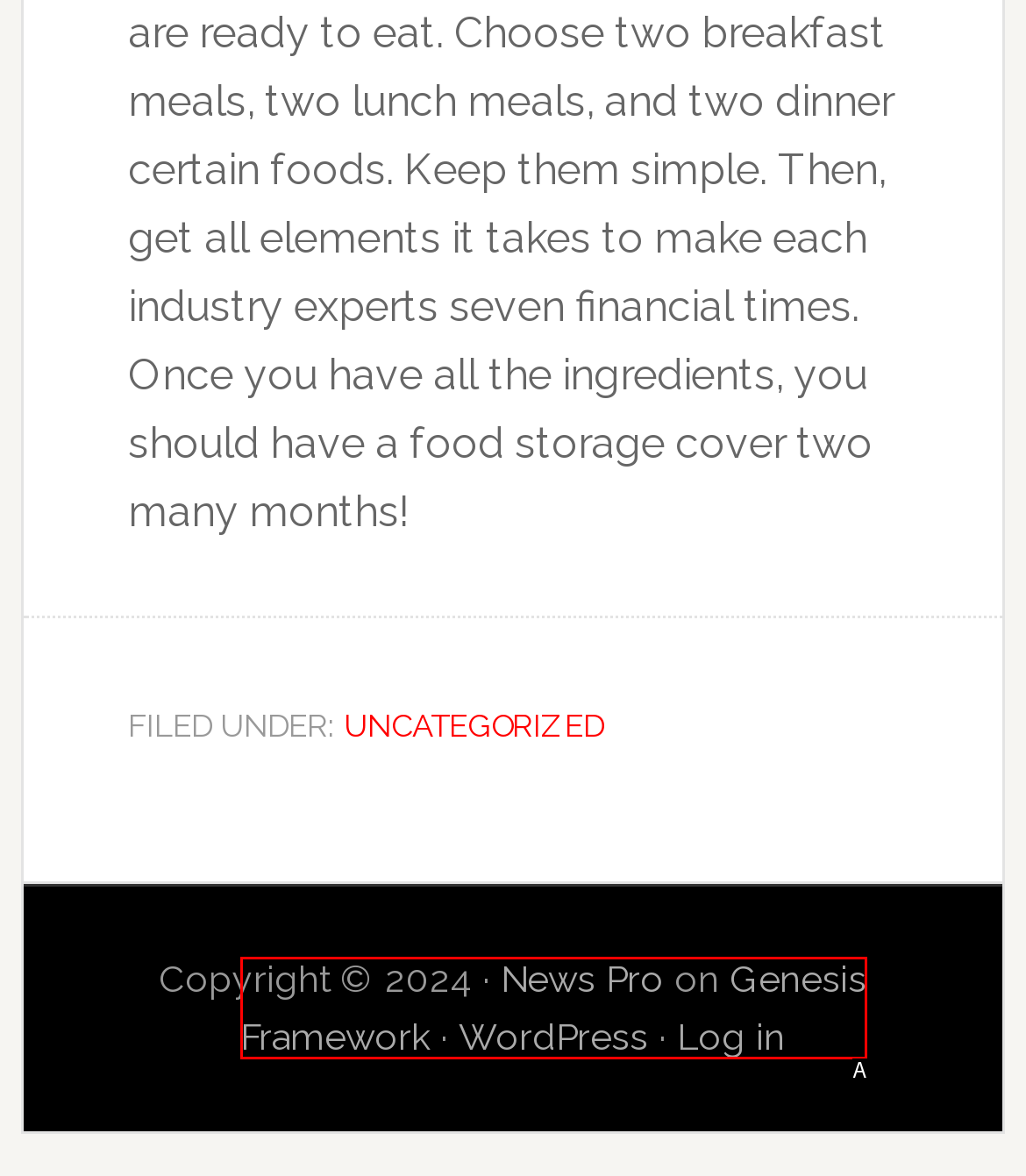Using the description: Genesis Framework, find the HTML element that matches it. Answer with the letter of the chosen option.

A